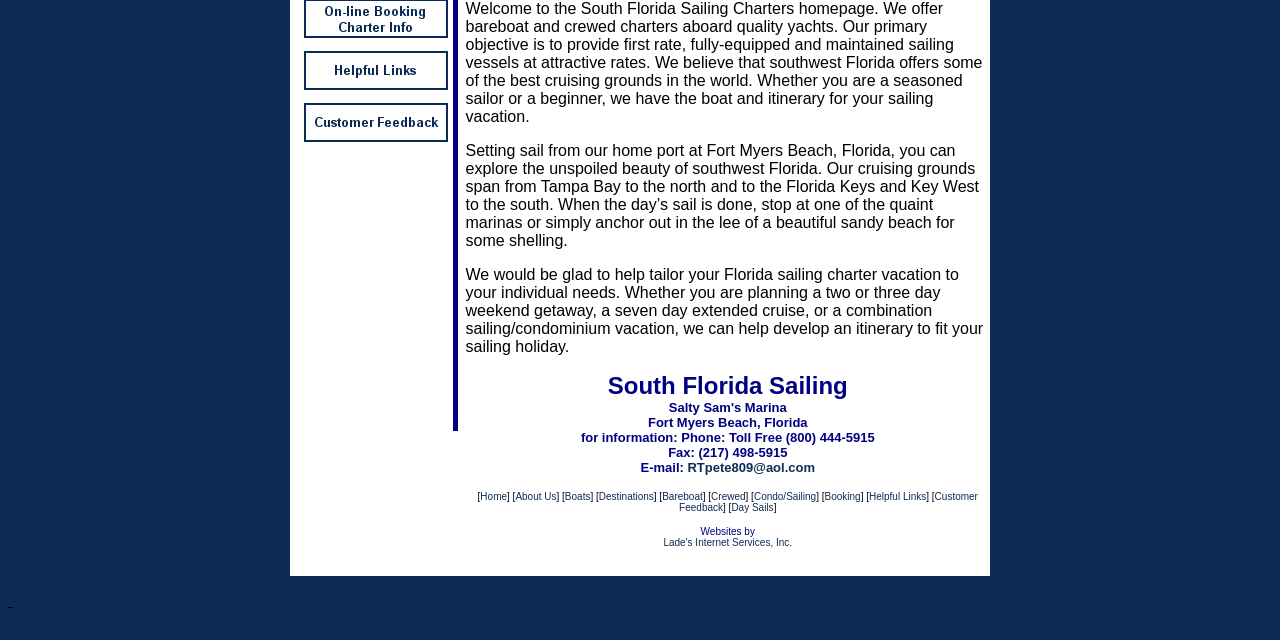Identify the bounding box of the UI component described as: "RTpete809@aol.com".

[0.537, 0.719, 0.637, 0.742]